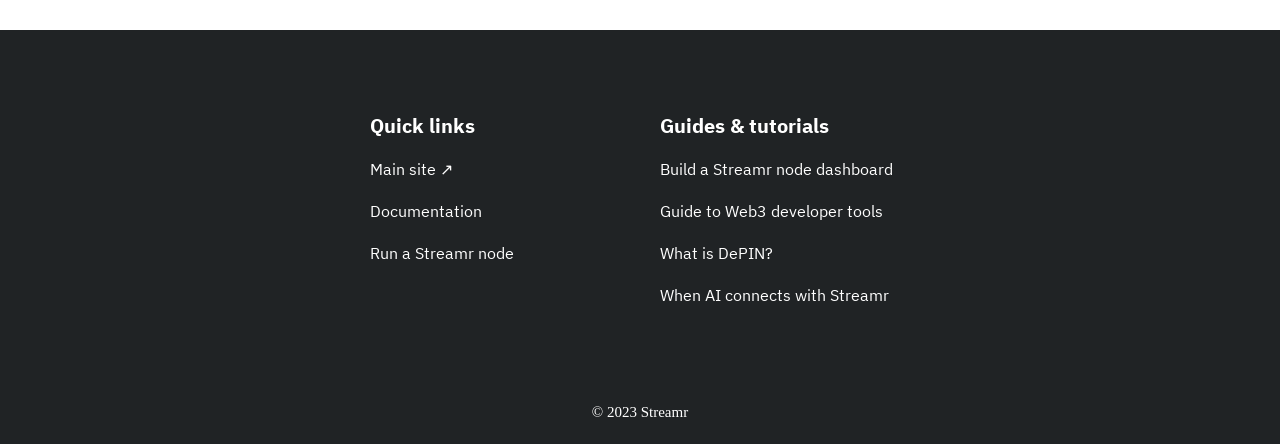What are the quick links provided?
Use the information from the screenshot to give a comprehensive response to the question.

The quick links can be found in the section with the title 'Quick links' which contains three links: 'Main site ↗', 'Documentation', and 'Run a Streamr node'.